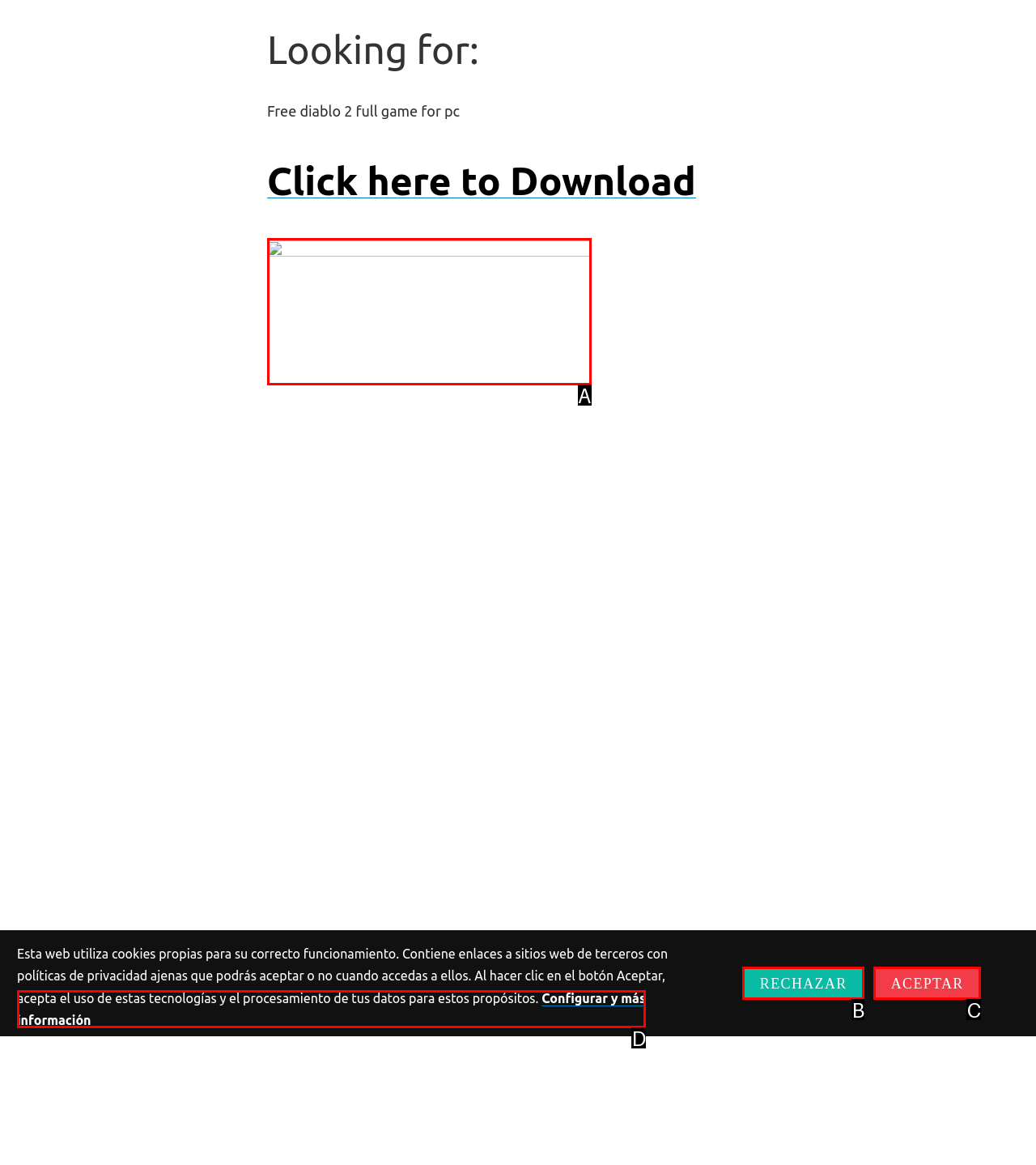Select the letter that corresponds to this element description: Aceptar
Answer with the letter of the correct option directly.

C